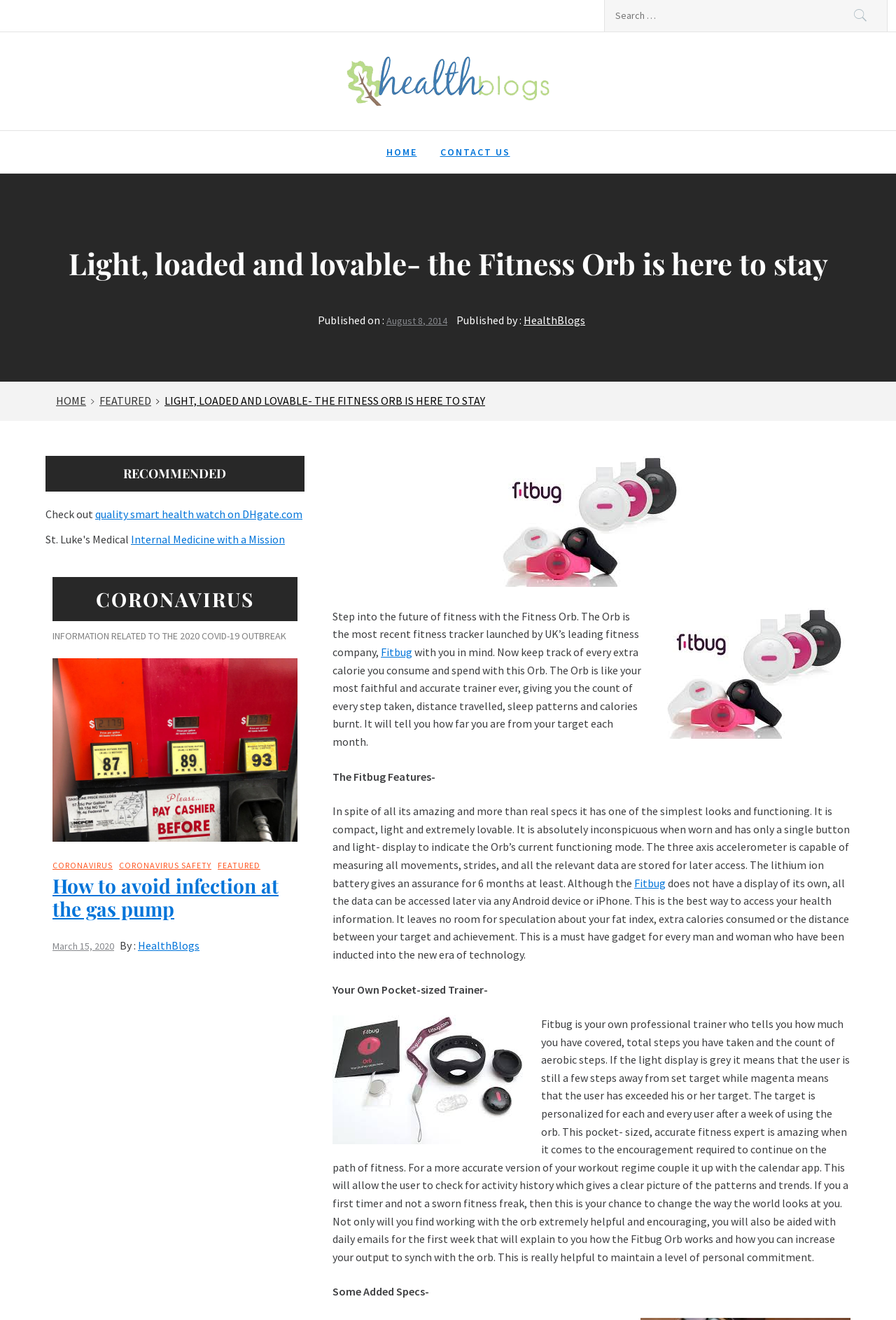Determine the bounding box coordinates of the section to be clicked to follow the instruction: "Read the article about the Fitness Orb". The coordinates should be given as four float numbers between 0 and 1, formatted as [left, top, right, bottom].

[0.371, 0.461, 0.713, 0.499]